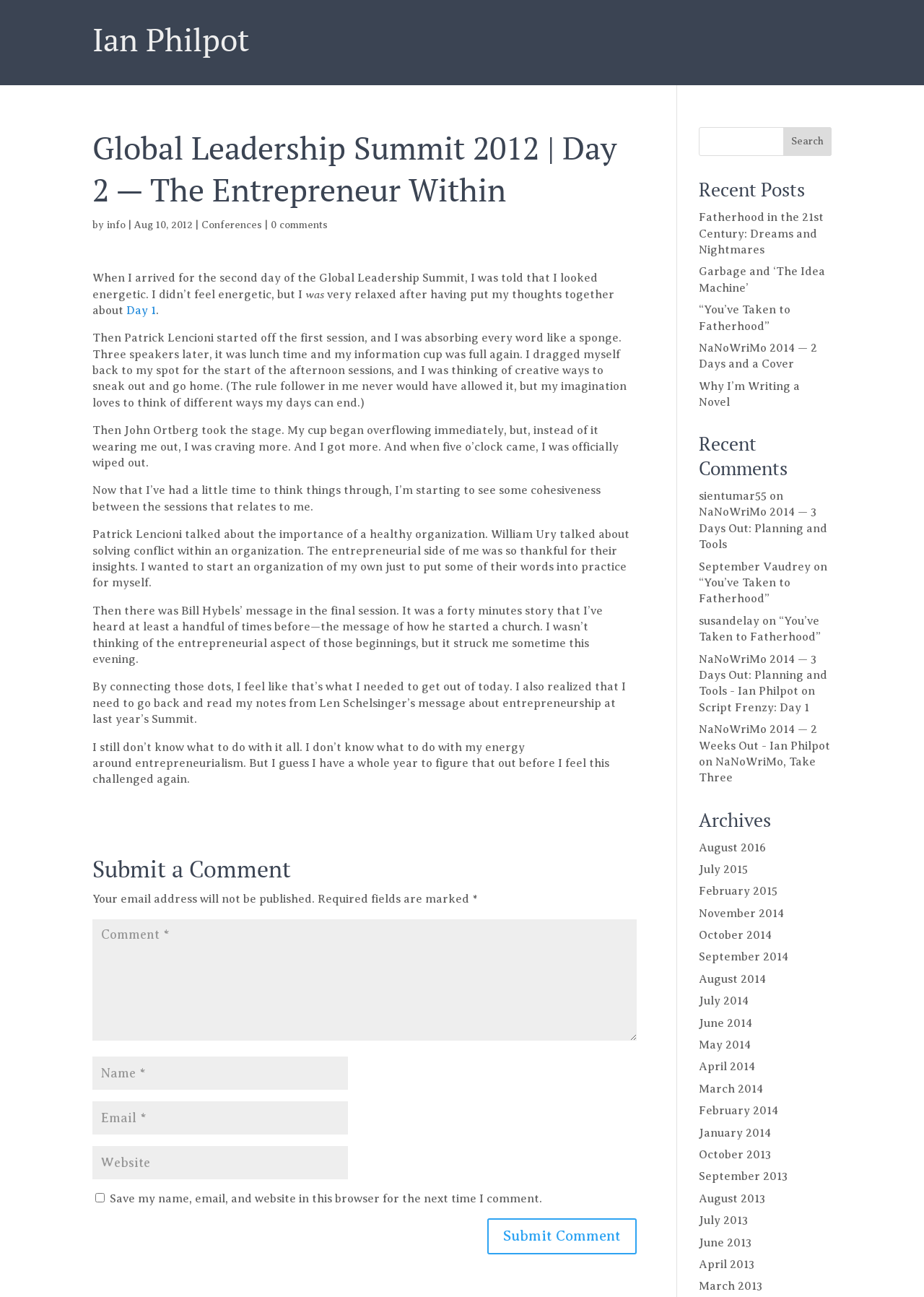Identify the bounding box for the described UI element. Provide the coordinates in (top-left x, top-left y, bottom-right x, bottom-right y) format with values ranging from 0 to 1: Conferences

[0.218, 0.169, 0.284, 0.177]